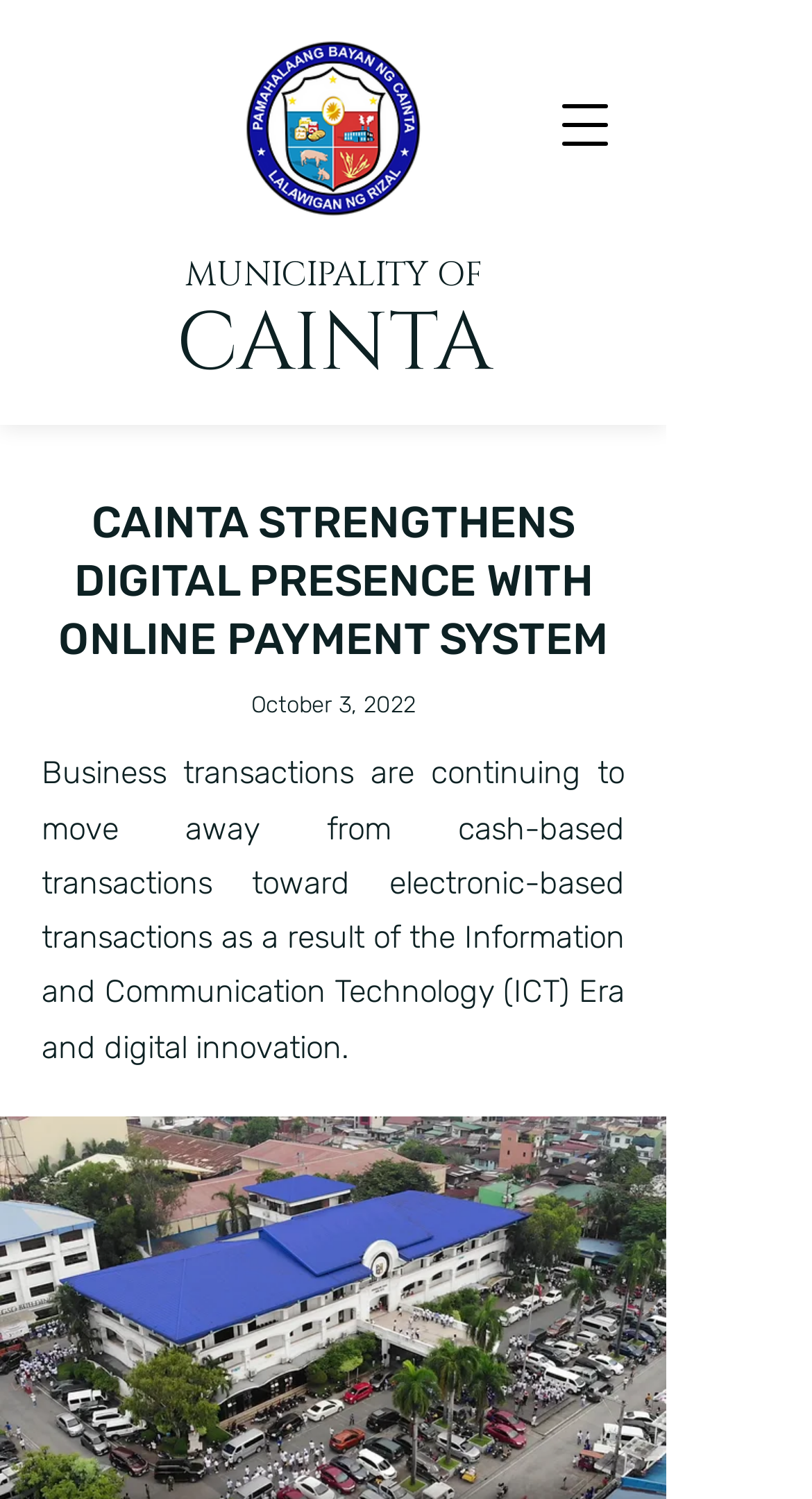What is the name of the municipality?
Based on the image, provide a one-word or brief-phrase response.

CAINTA